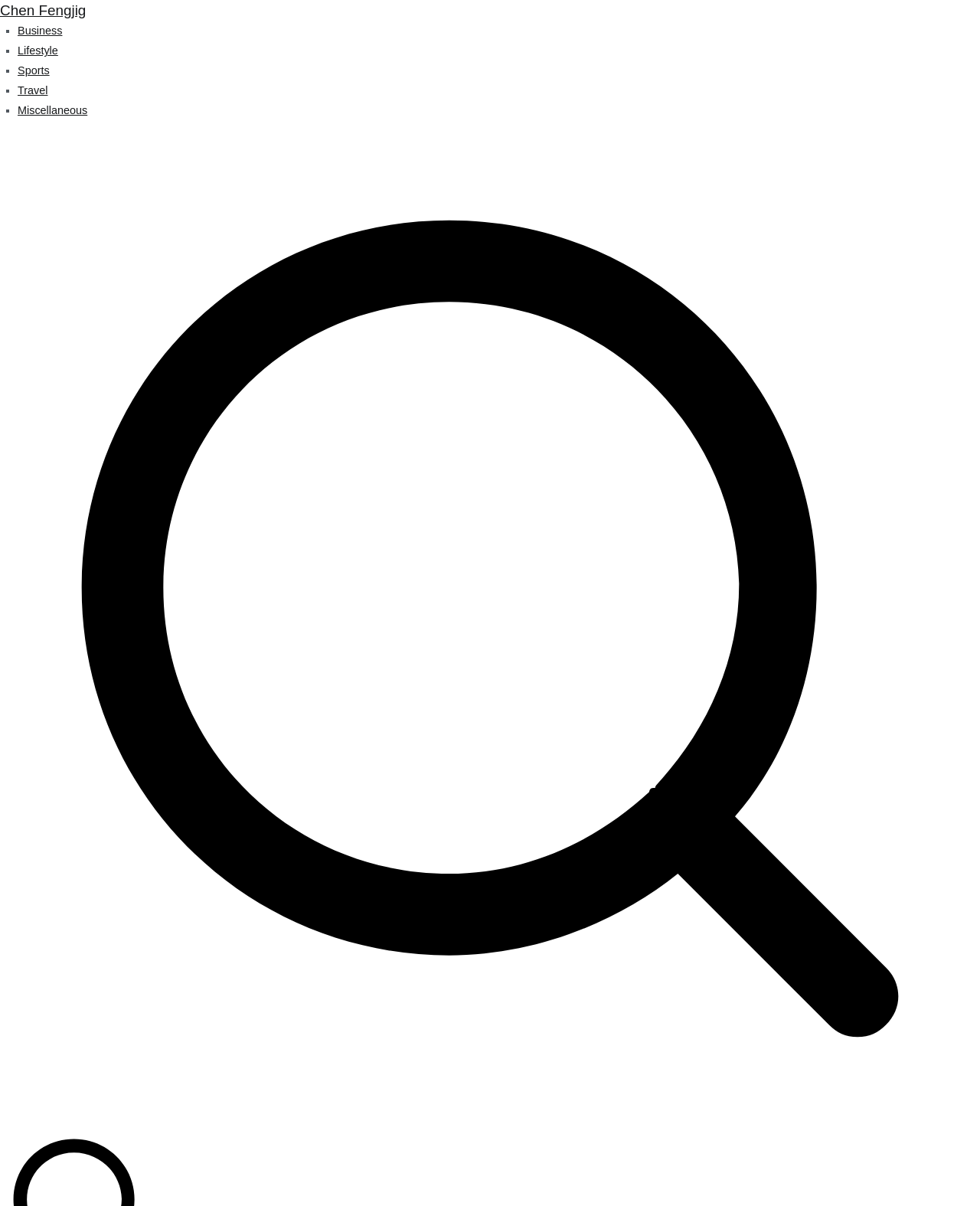Bounding box coordinates are specified in the format (top-left x, top-left y, bottom-right x, bottom-right y). All values are floating point numbers bounded between 0 and 1. Please provide the bounding box coordinate of the region this sentence describes: aria-label="Next Item"

None